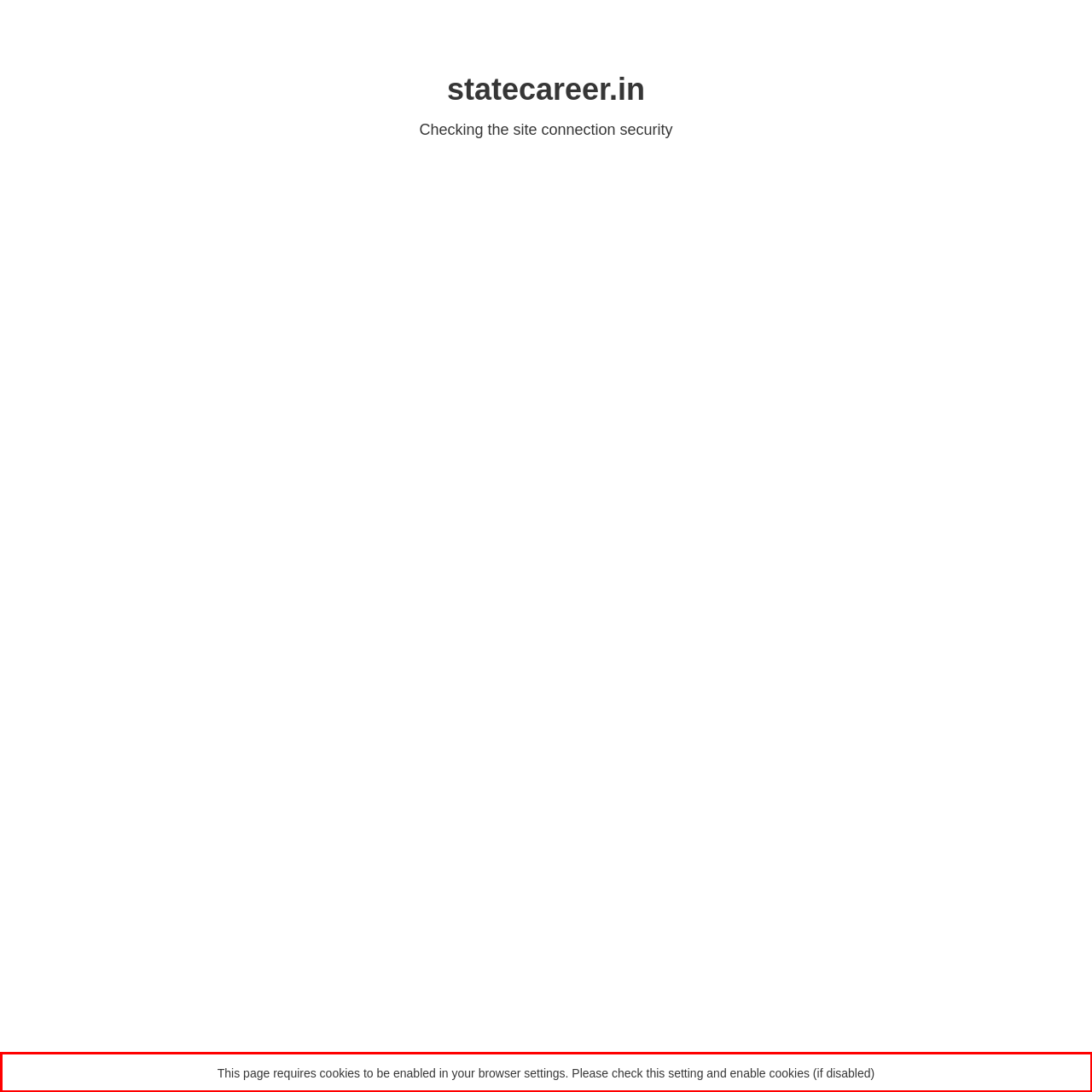Using OCR, extract the text content found within the red bounding box in the given webpage screenshot.

This page requires cookies to be enabled in your browser settings. Please check this setting and enable cookies (if disabled)